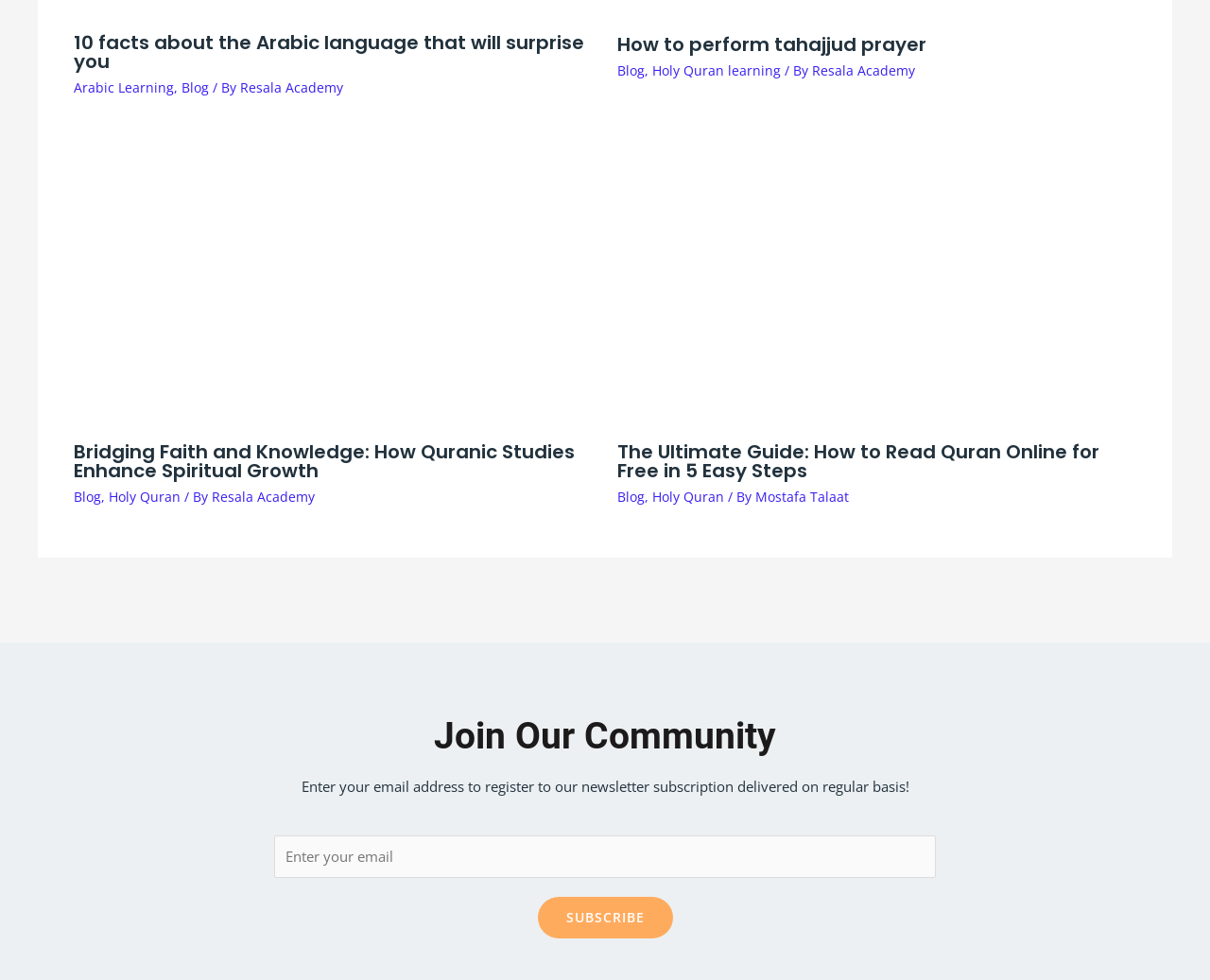Bounding box coordinates must be specified in the format (top-left x, top-left y, bottom-right x, bottom-right y). All values should be floating point numbers between 0 and 1. What are the bounding box coordinates of the UI element described as: Holy Quran learning

[0.539, 0.063, 0.645, 0.081]